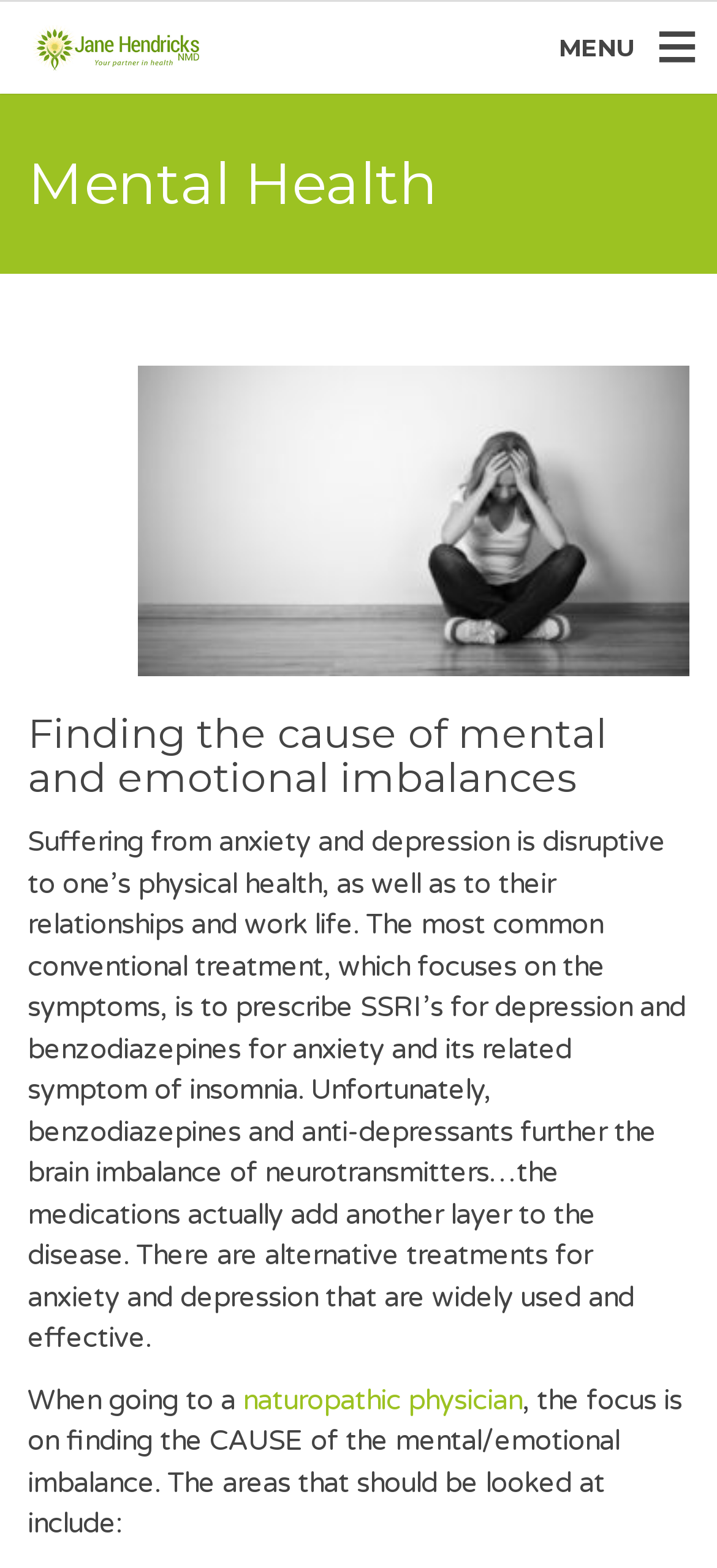What is mentioned as a conventional treatment for depression?
Using the visual information, answer the question in a single word or phrase.

SSRI's